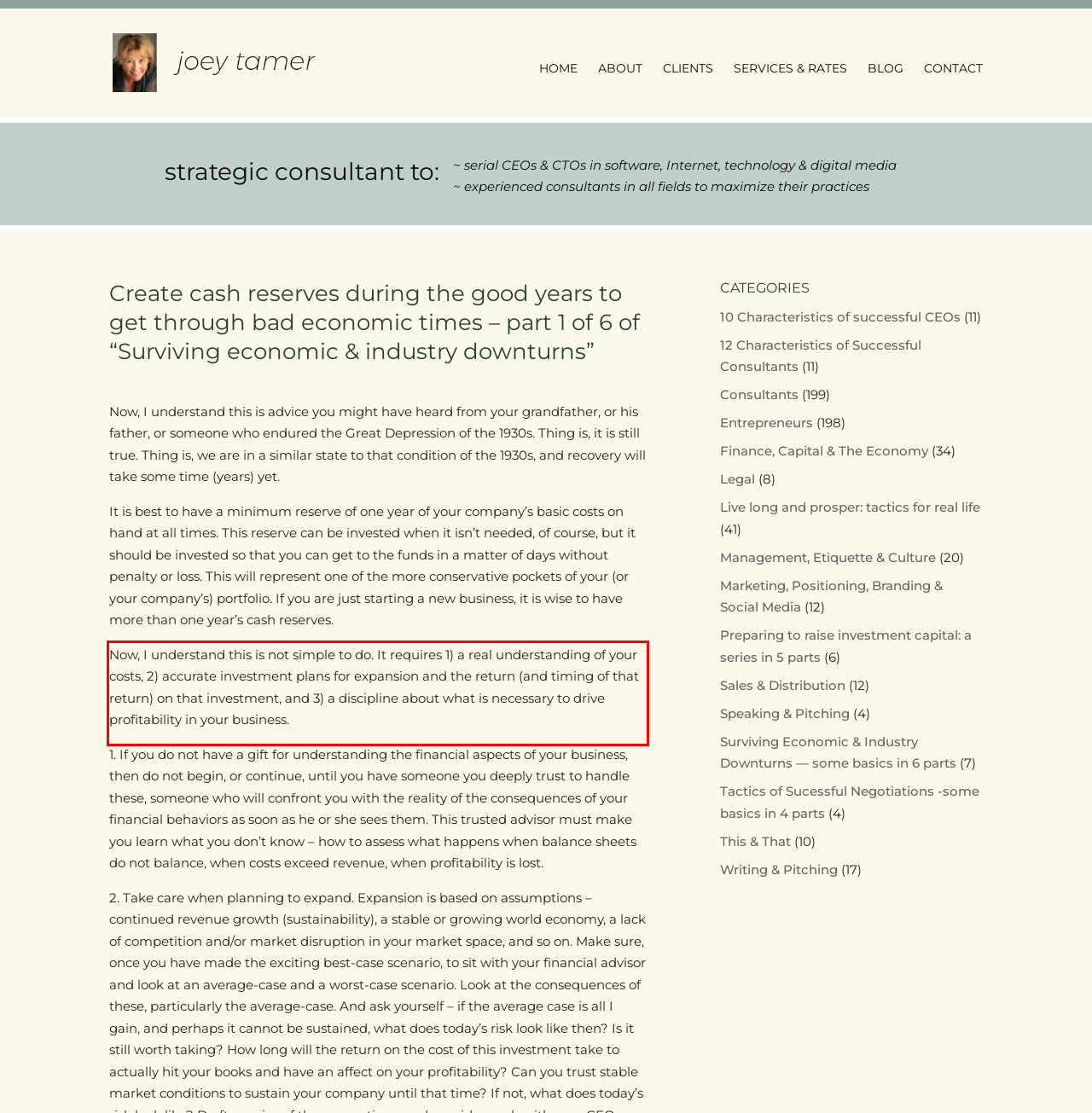You are presented with a webpage screenshot featuring a red bounding box. Perform OCR on the text inside the red bounding box and extract the content.

Now, I understand this is not simple to do. It requires 1) a real understanding of your costs, 2) accurate investment plans for expansion and the return (and timing of that return) on that investment, and 3) a discipline about what is necessary to drive profitability in your business.